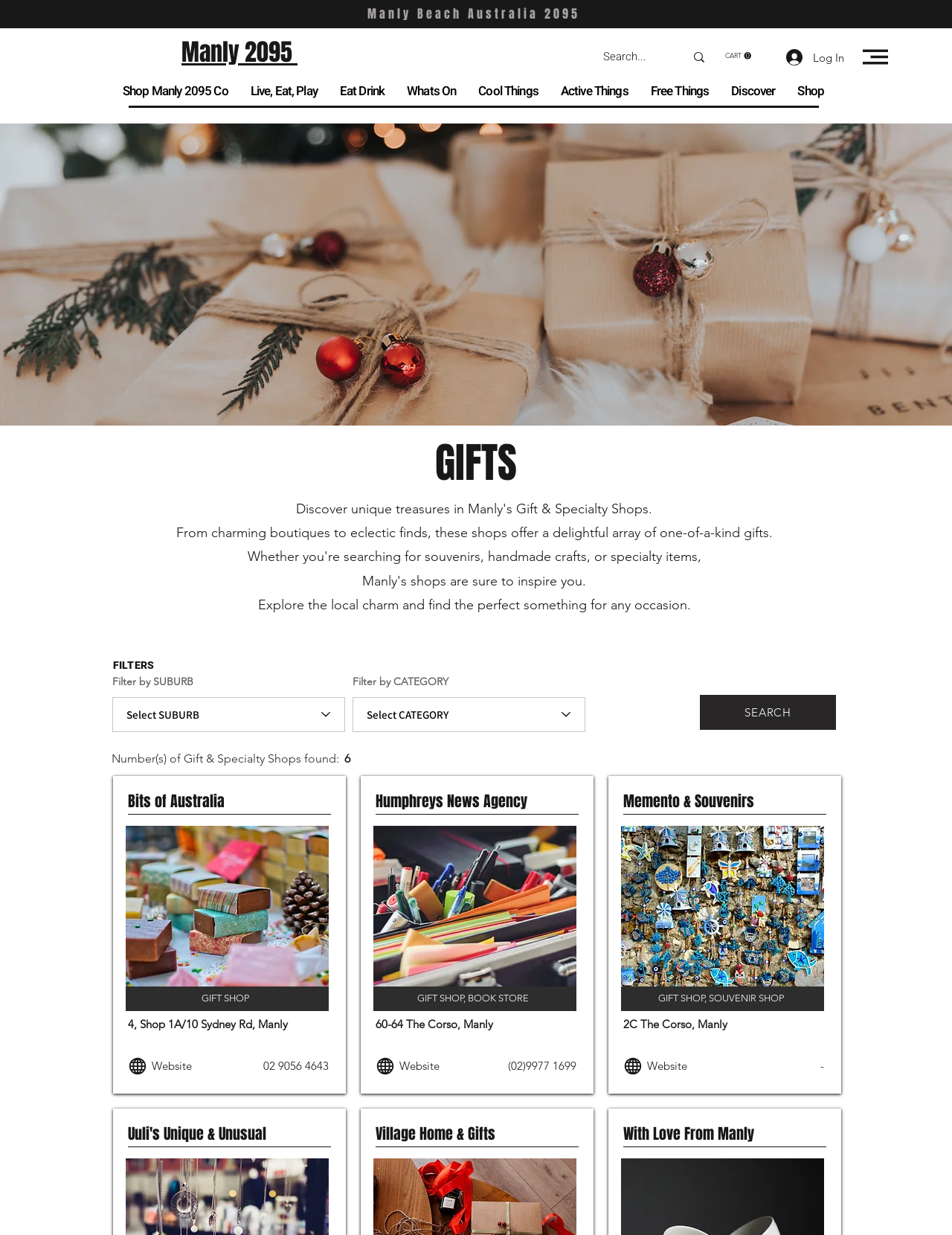Use the information in the screenshot to answer the question comprehensively: How many gift shops are listed?

The webpage displays a list of gift shops, and the text 'Number(s) of Gift & Specialty Shops found: 6' indicates that there are 6 gift shops listed.